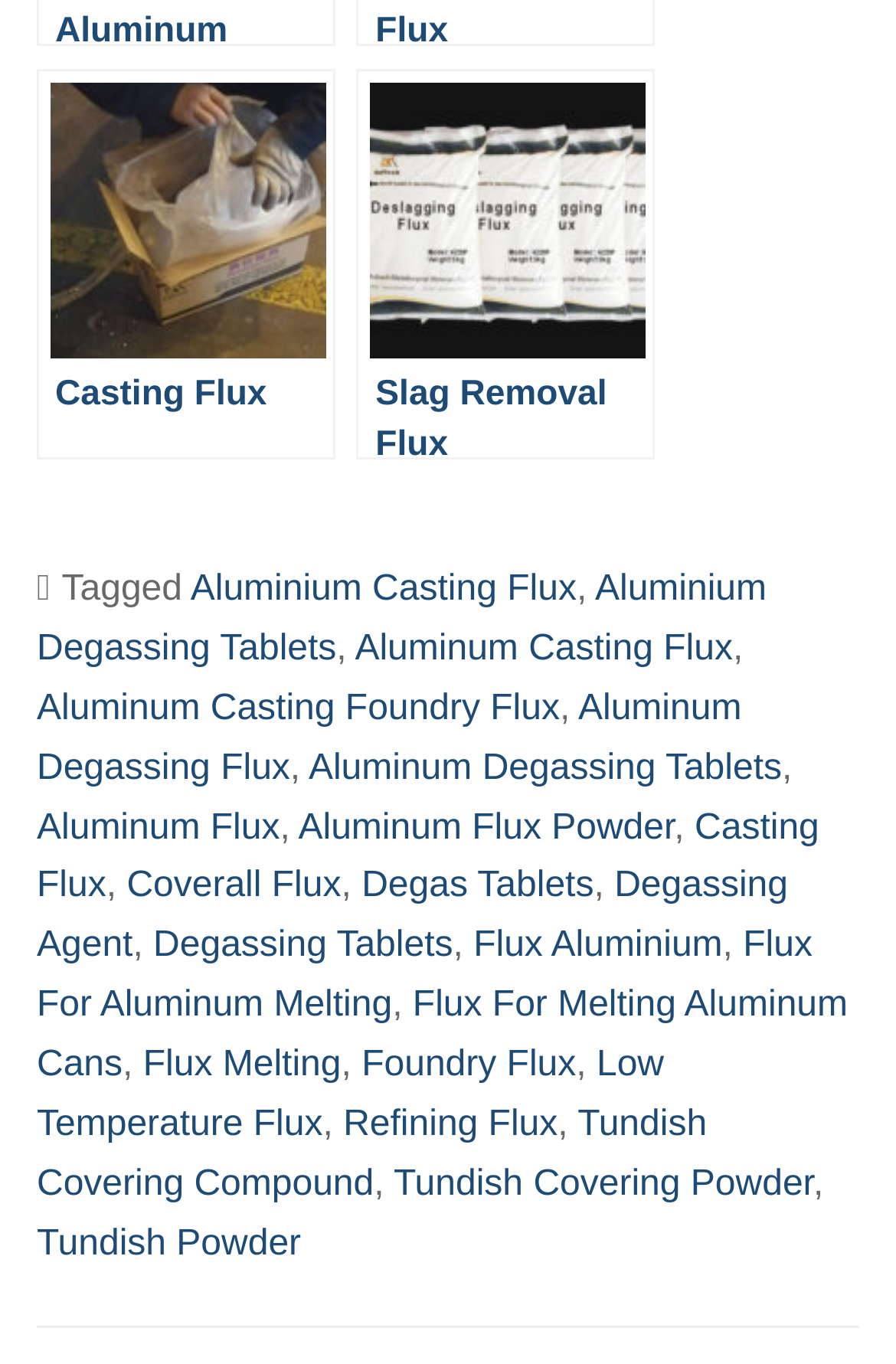Find and specify the bounding box coordinates that correspond to the clickable region for the instruction: "Go to Aluminium Degassing Tablets page".

[0.041, 0.418, 0.856, 0.49]